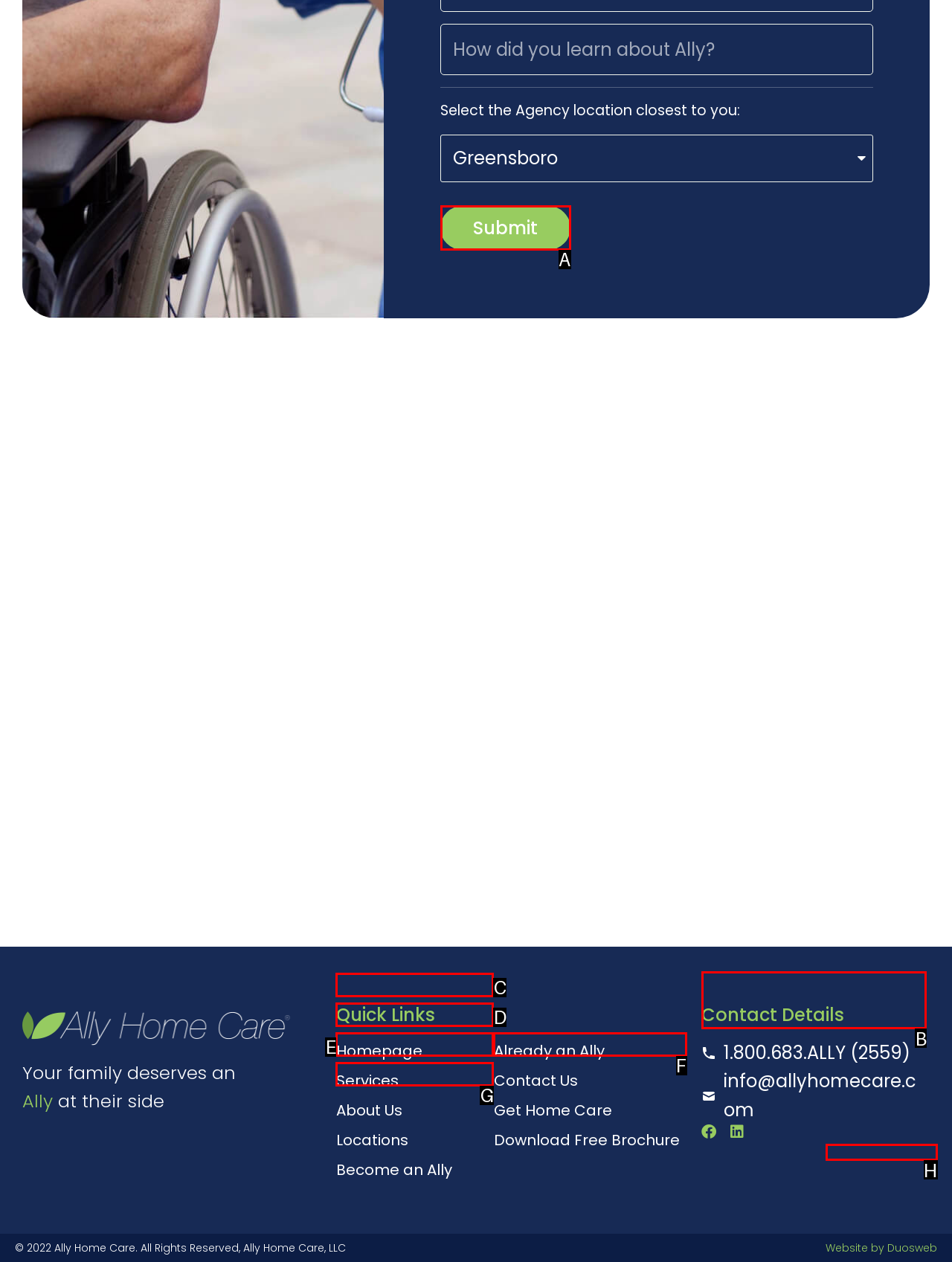Match the description to the correct option: D.C. Law Library
Provide the letter of the matching option directly.

None